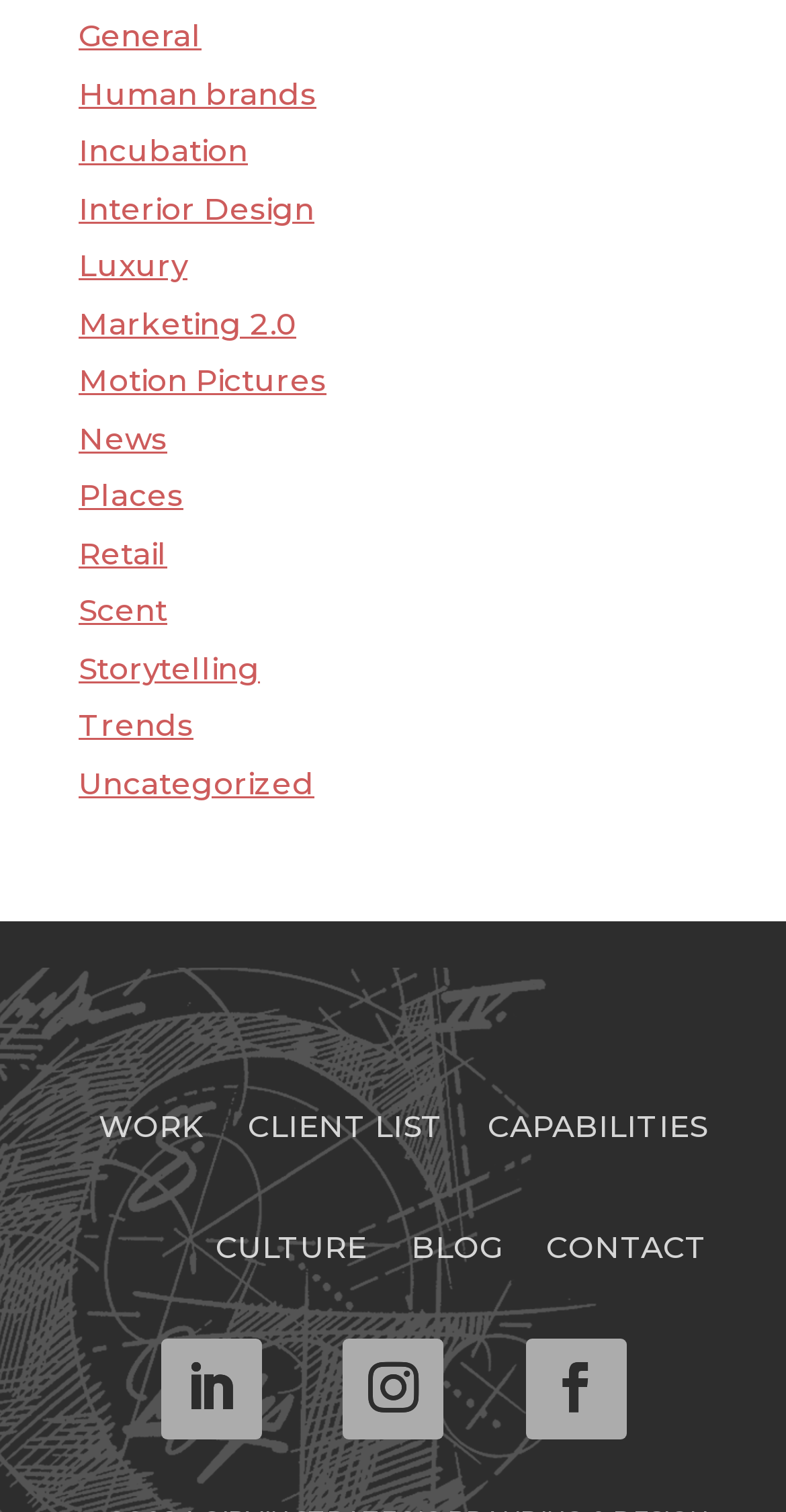Pinpoint the bounding box coordinates of the area that should be clicked to complete the following instruction: "Click on General". The coordinates must be given as four float numbers between 0 and 1, i.e., [left, top, right, bottom].

[0.1, 0.011, 0.256, 0.036]